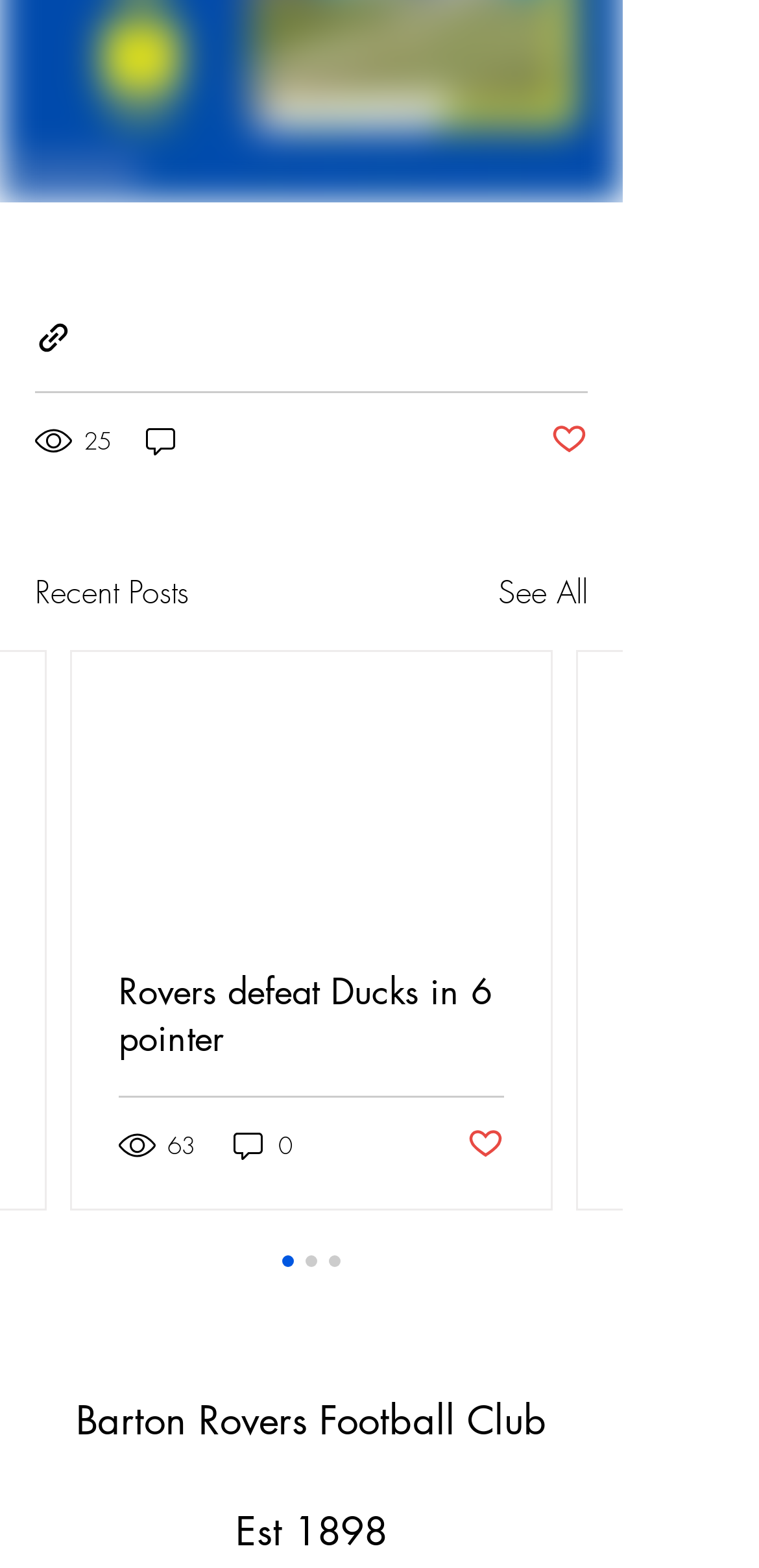Give the bounding box coordinates for the element described by: "parent_node: 25".

[0.187, 0.268, 0.241, 0.294]